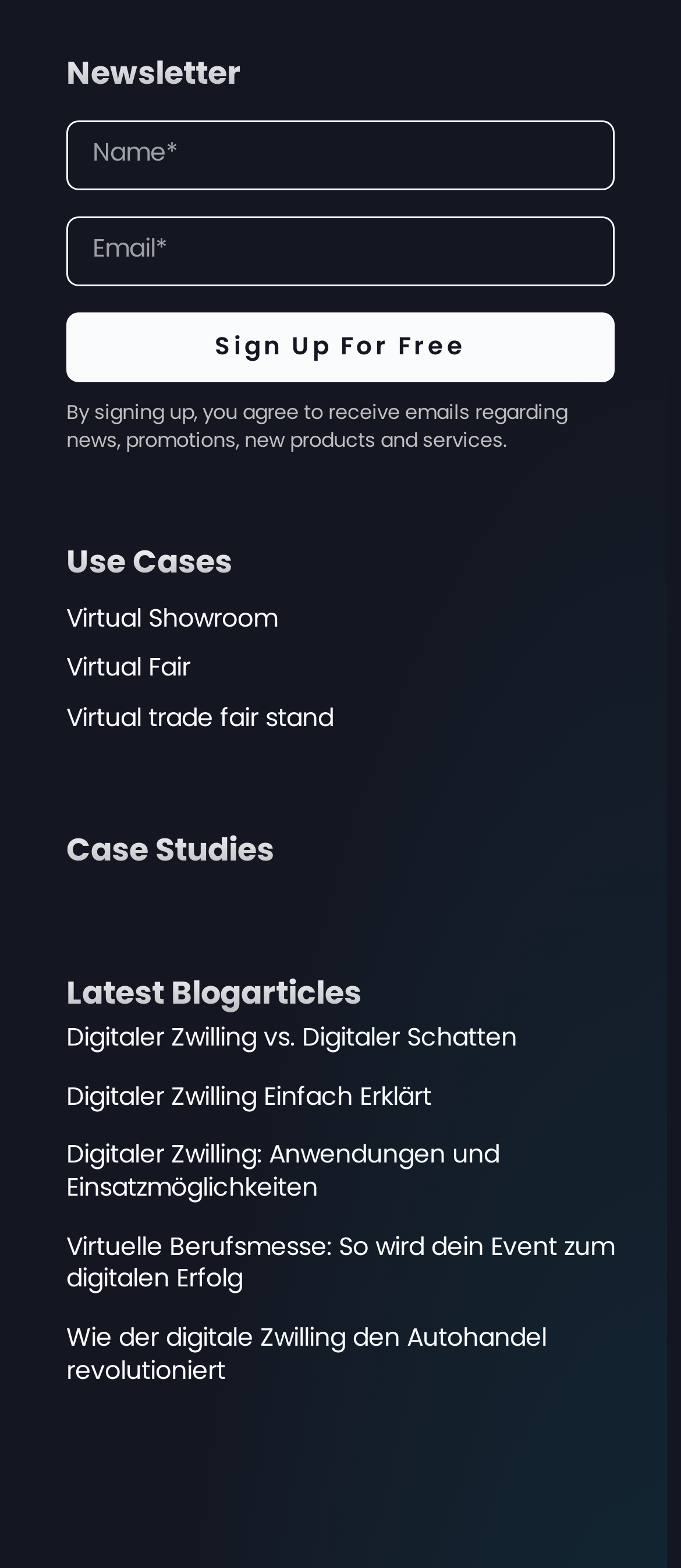How many sections are available on the webpage?
Look at the image and answer with only one word or phrase.

3